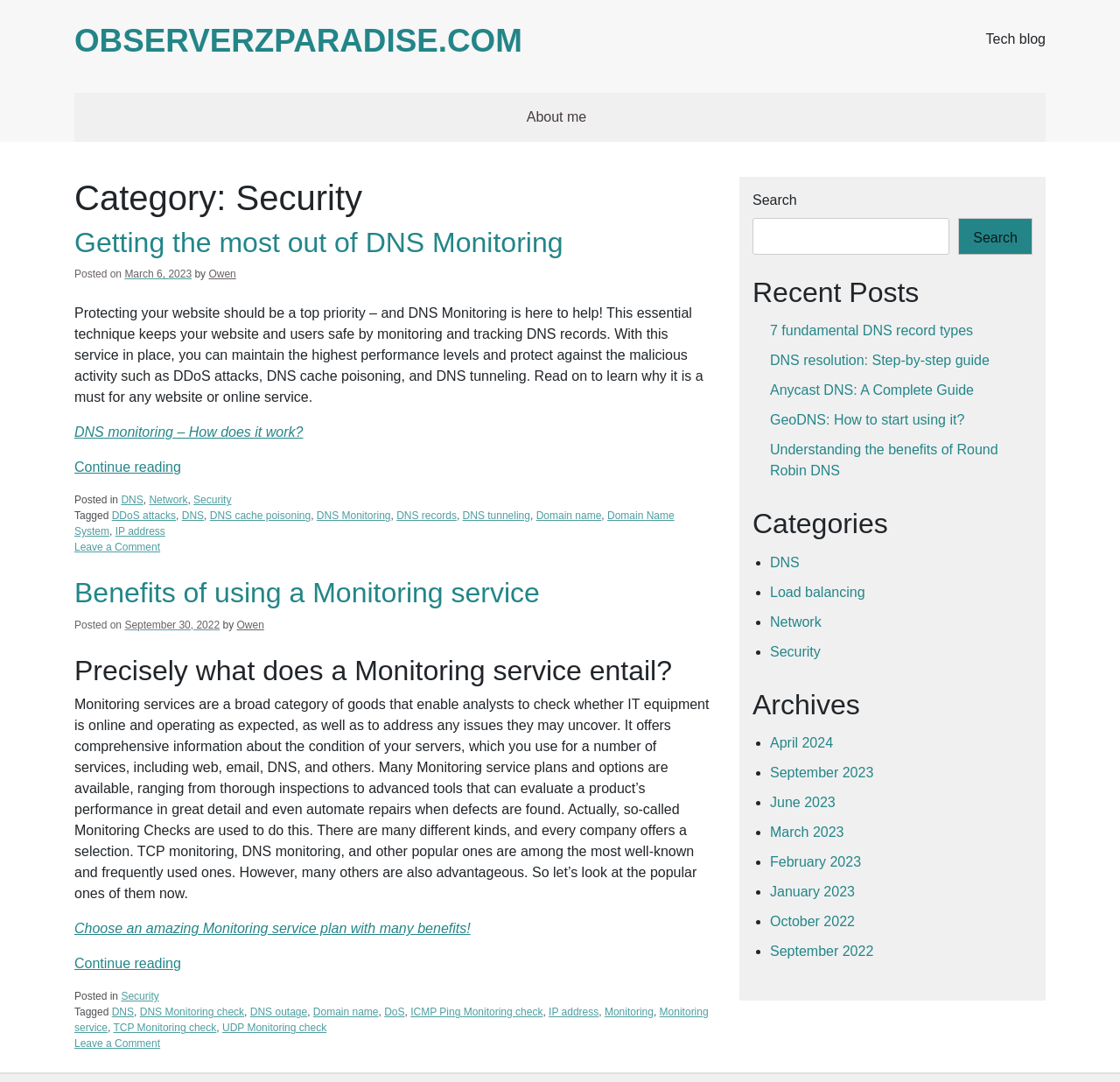What is the category of the first article?
Please provide a single word or phrase in response based on the screenshot.

Security